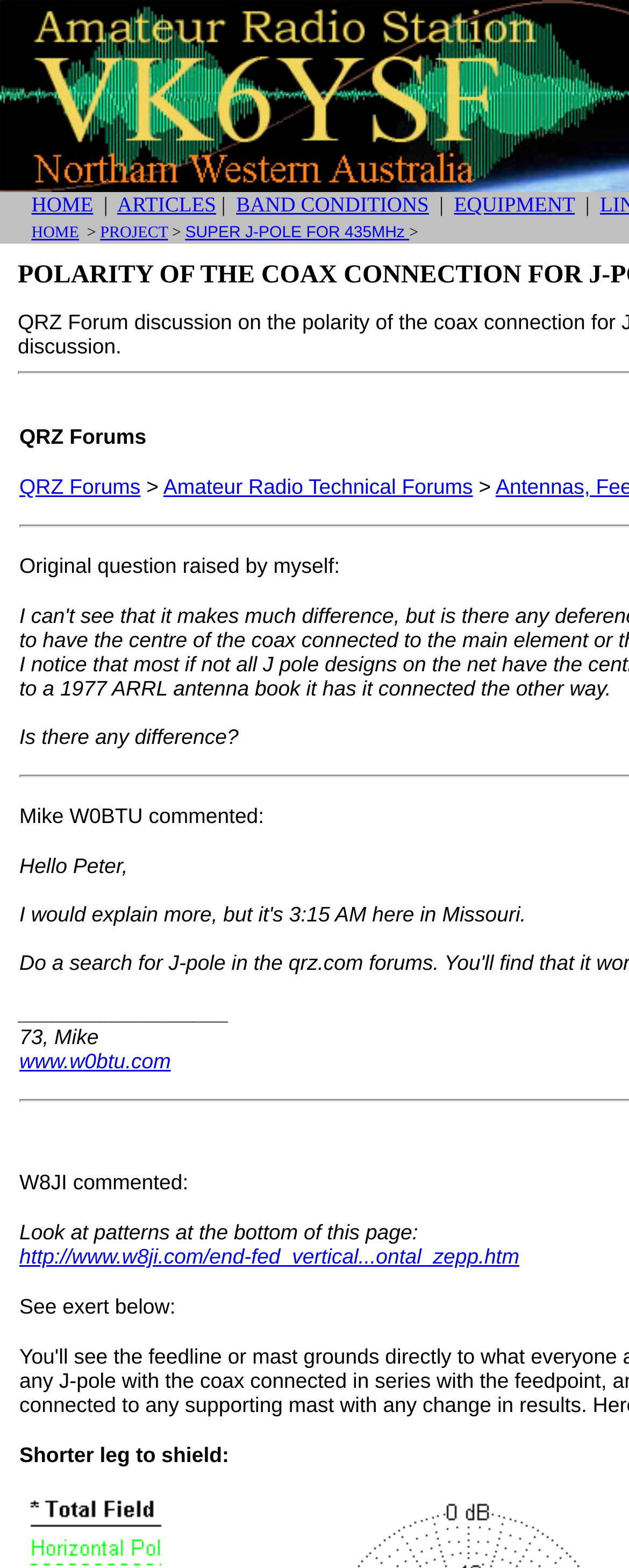Provide the bounding box coordinates in the format (top-left x, top-left y, bottom-right x, bottom-right y). All values are floating point numbers between 0 and 1. Determine the bounding box coordinate of the UI element described as: Amateur Radio Technical Forums

[0.26, 0.303, 0.752, 0.318]